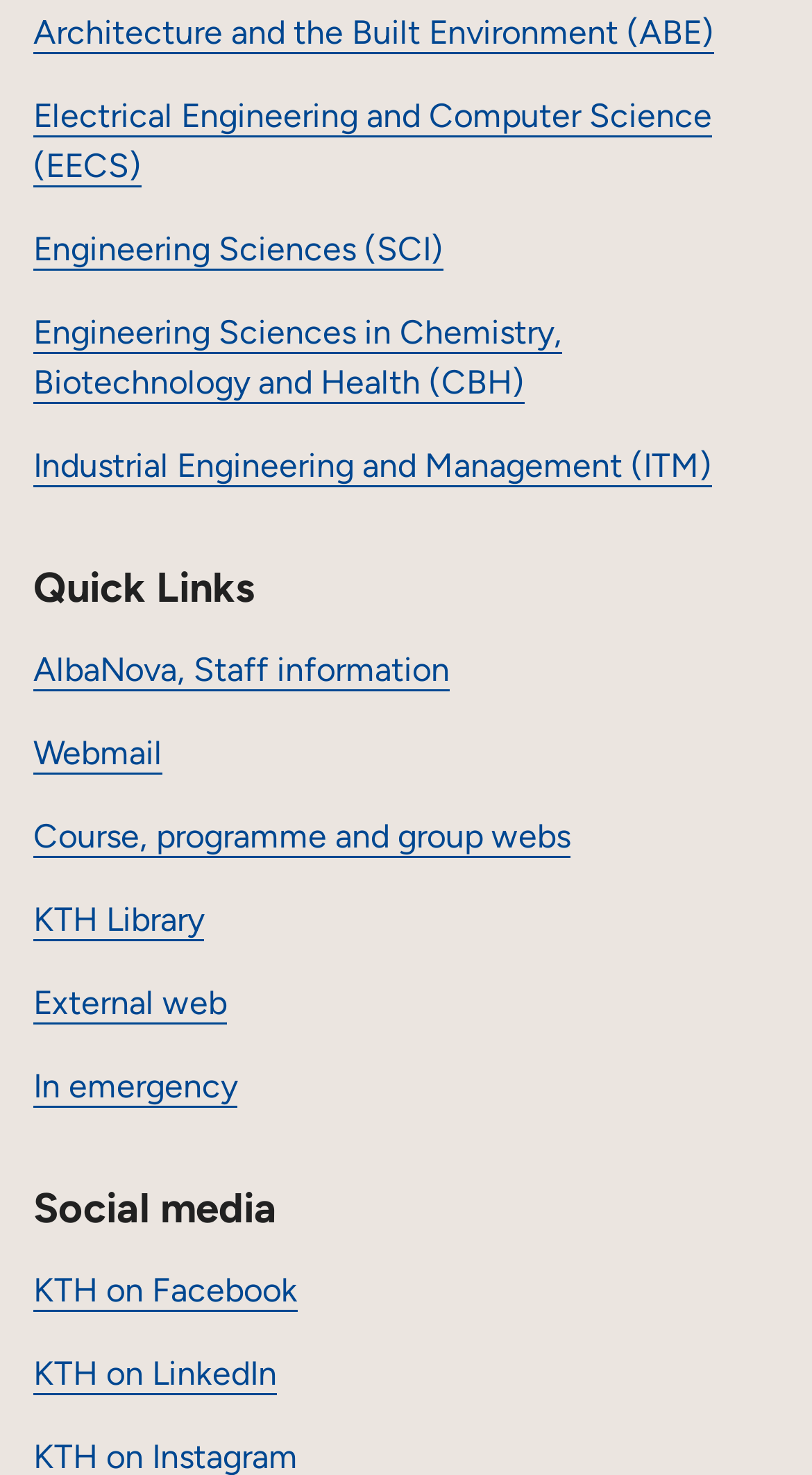Specify the bounding box coordinates of the region I need to click to perform the following instruction: "Access Webmail". The coordinates must be four float numbers in the range of 0 to 1, i.e., [left, top, right, bottom].

[0.041, 0.497, 0.2, 0.524]